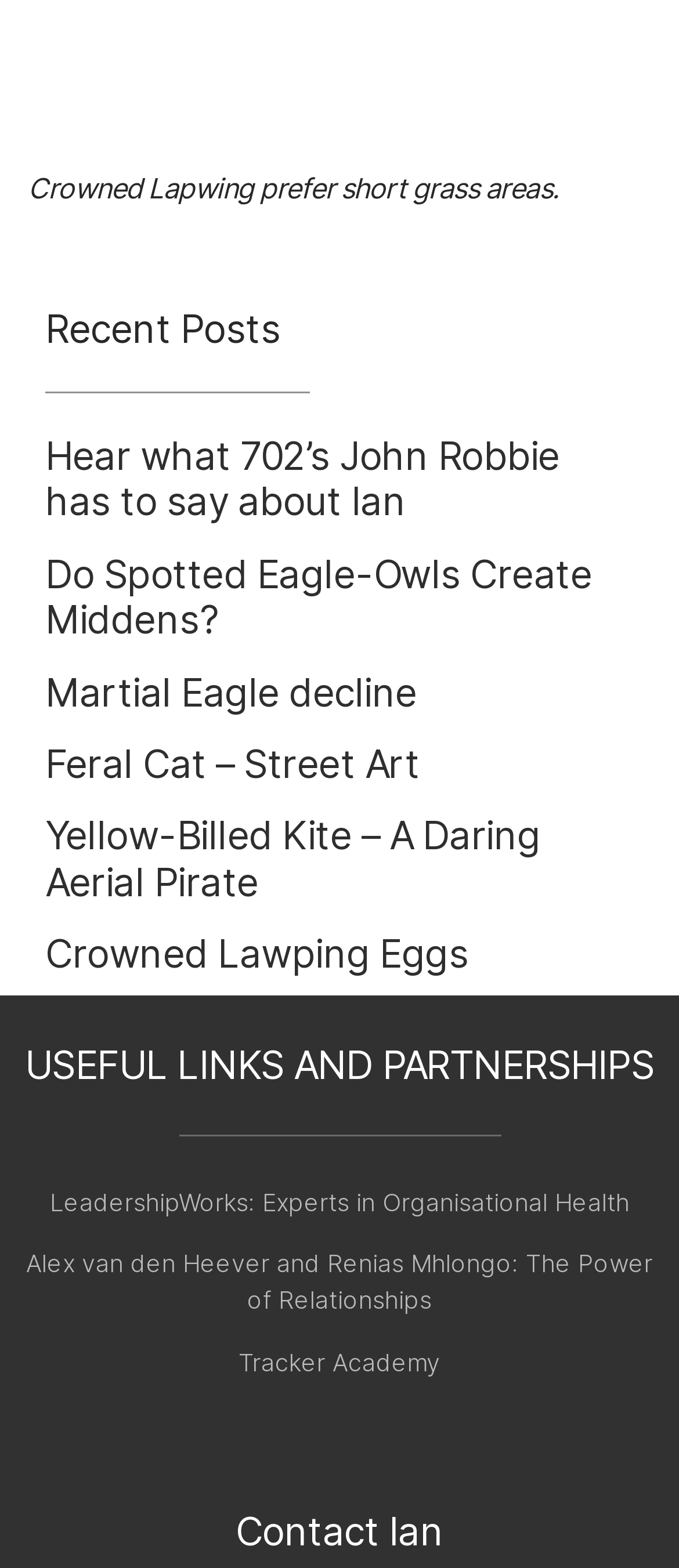Reply to the question with a brief word or phrase: How many articles are on this webpage?

6